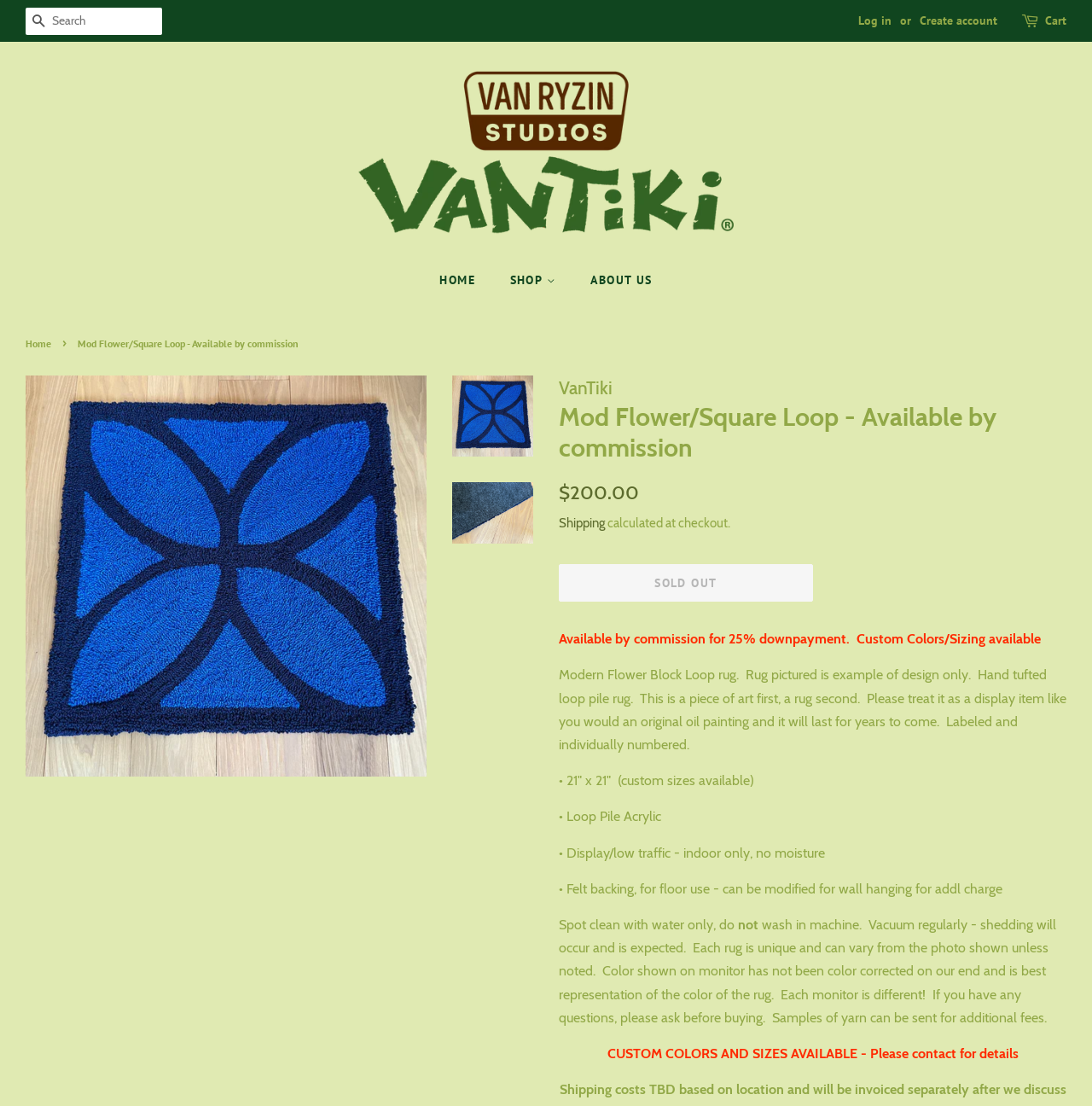What is the size of the rug?
Relying on the image, give a concise answer in one word or a brief phrase.

21" x 21"